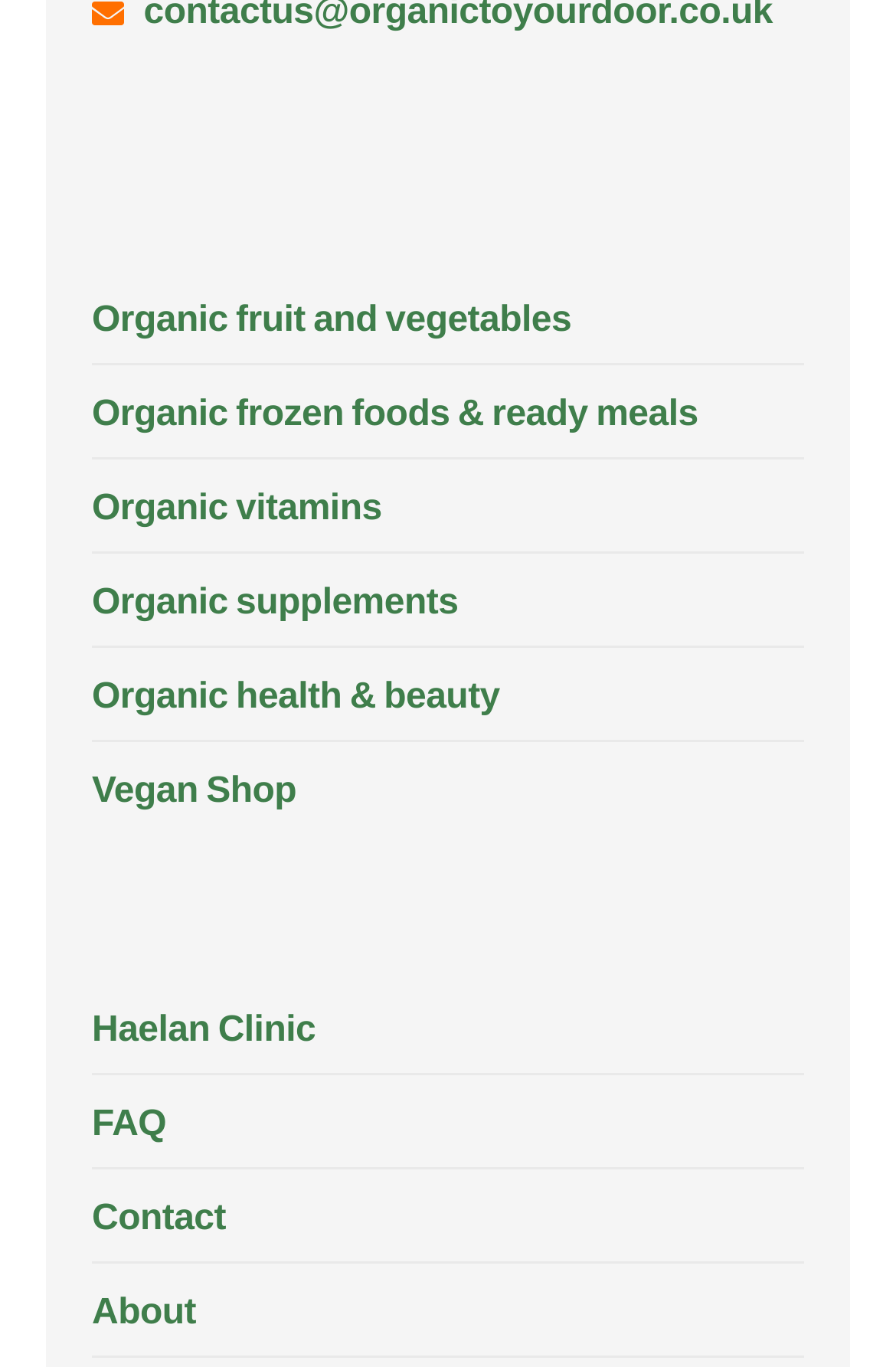How many categories are listed on the webpage?
Refer to the image and offer an in-depth and detailed answer to the question.

I counted the number of links on the webpage, which are 'Organic fruit and vegetables', 'Organic frozen foods & ready meals', 'Organic vitamins', 'Organic supplements', 'Organic health & beauty', 'Vegan Shop', 'Haelan Clinic', 'FAQ', and 'Contact'. There are 9 categories in total.